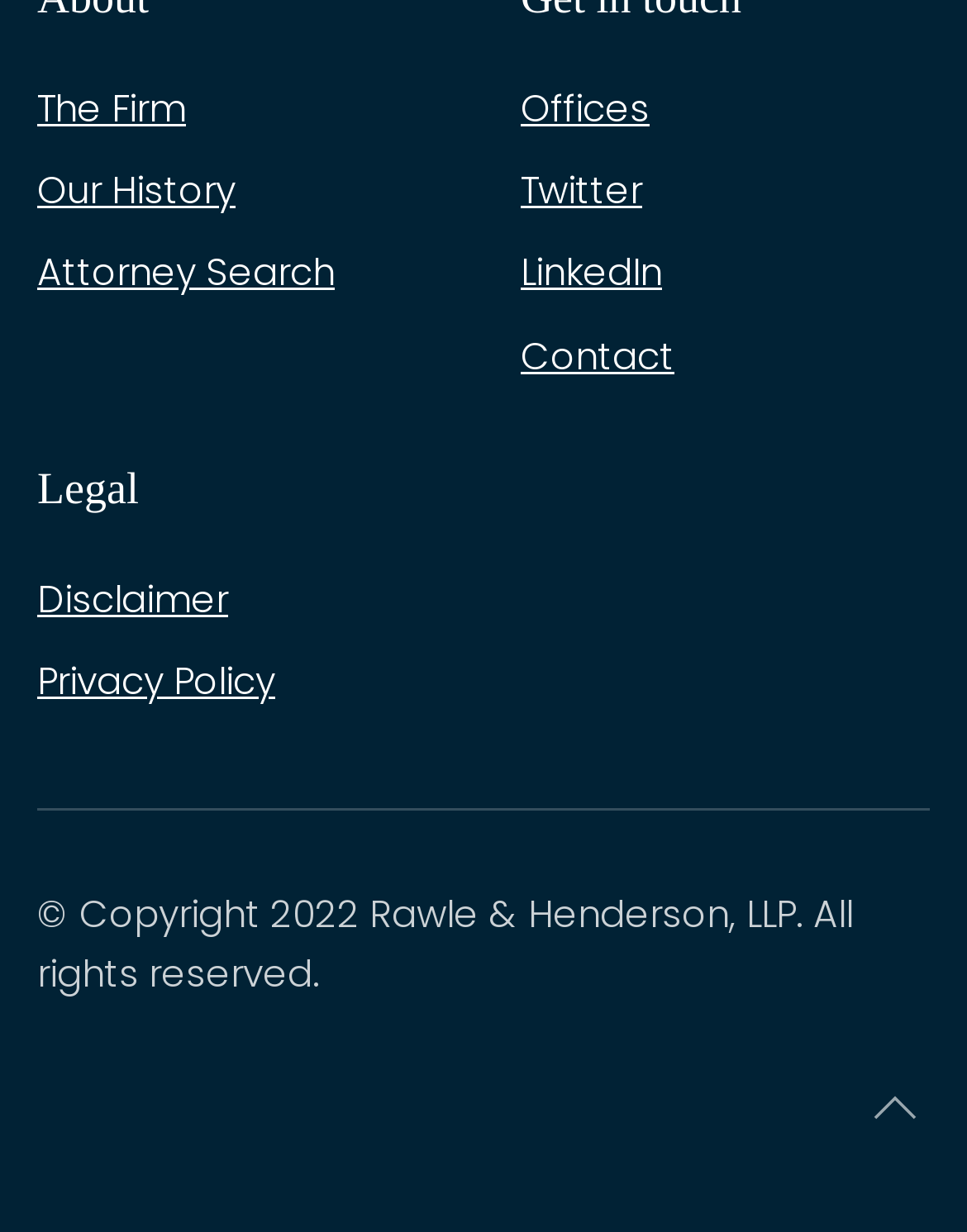How many horizontal separators are there?
Please use the image to deliver a detailed and complete answer.

I searched the webpage for horizontal separators and found one separator with an orientation of horizontal, which is located near the bottom of the webpage.